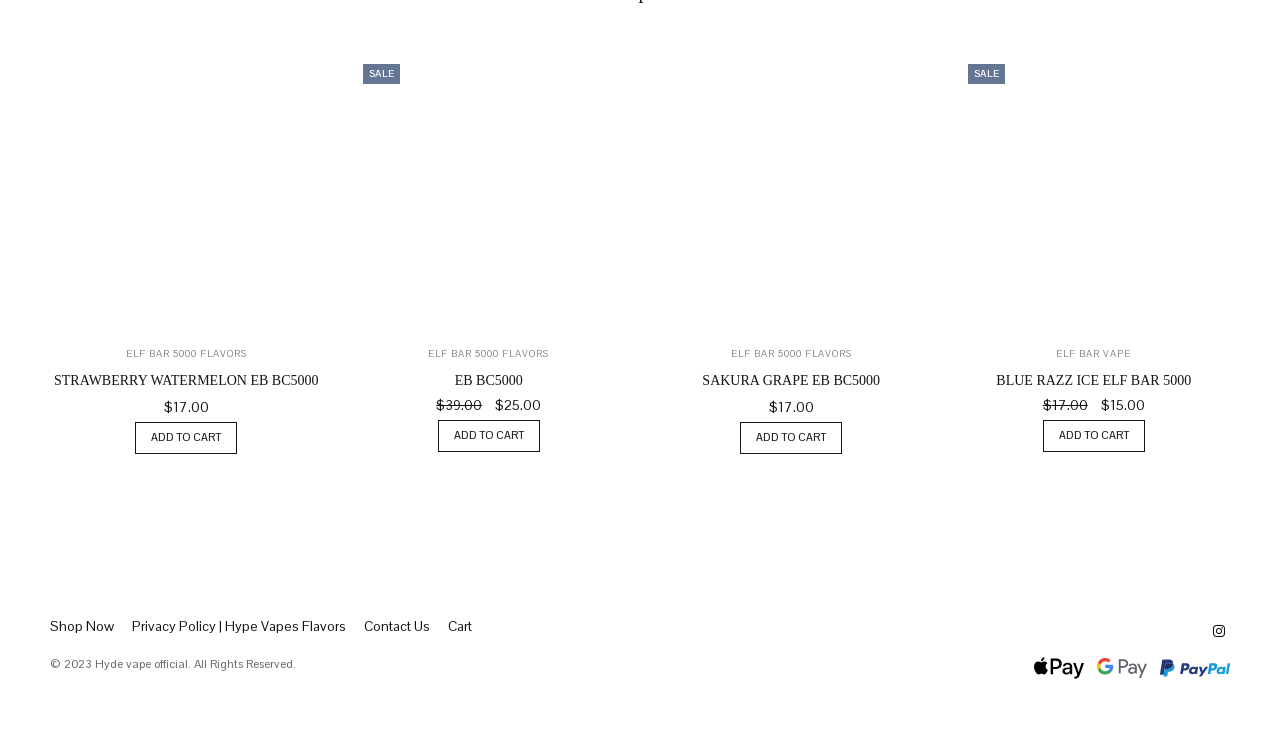Please determine the bounding box coordinates of the element to click on in order to accomplish the following task: "View product details of 'STRAWBERRY WATERMELON EB BC5000'". Ensure the coordinates are four float numbers ranging from 0 to 1, i.e., [left, top, right, bottom].

[0.039, 0.506, 0.252, 0.531]